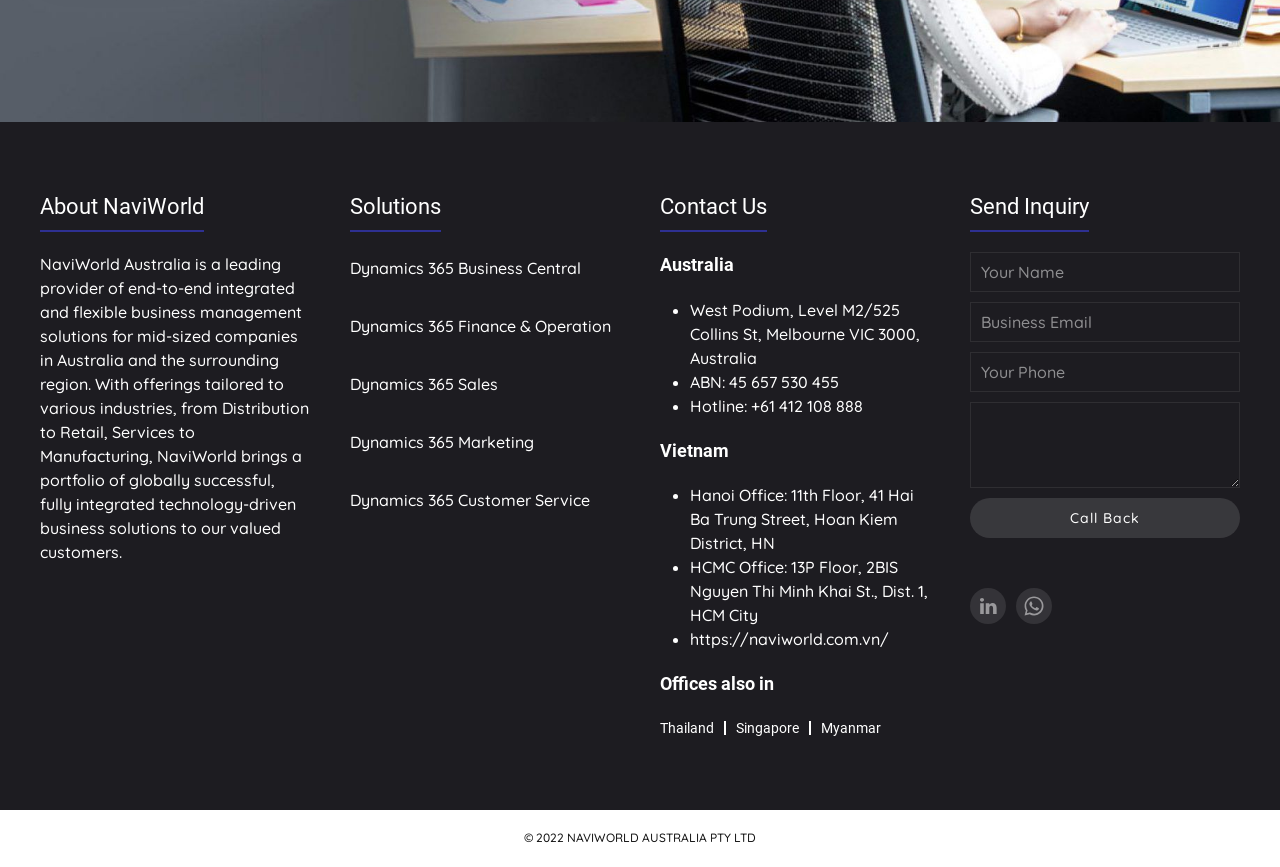Please provide a detailed answer to the question below by examining the image:
What is the ABN of NaviWorld Australia?

The ABN is mentioned in the 'Contact Us' section, under the Australia office address.